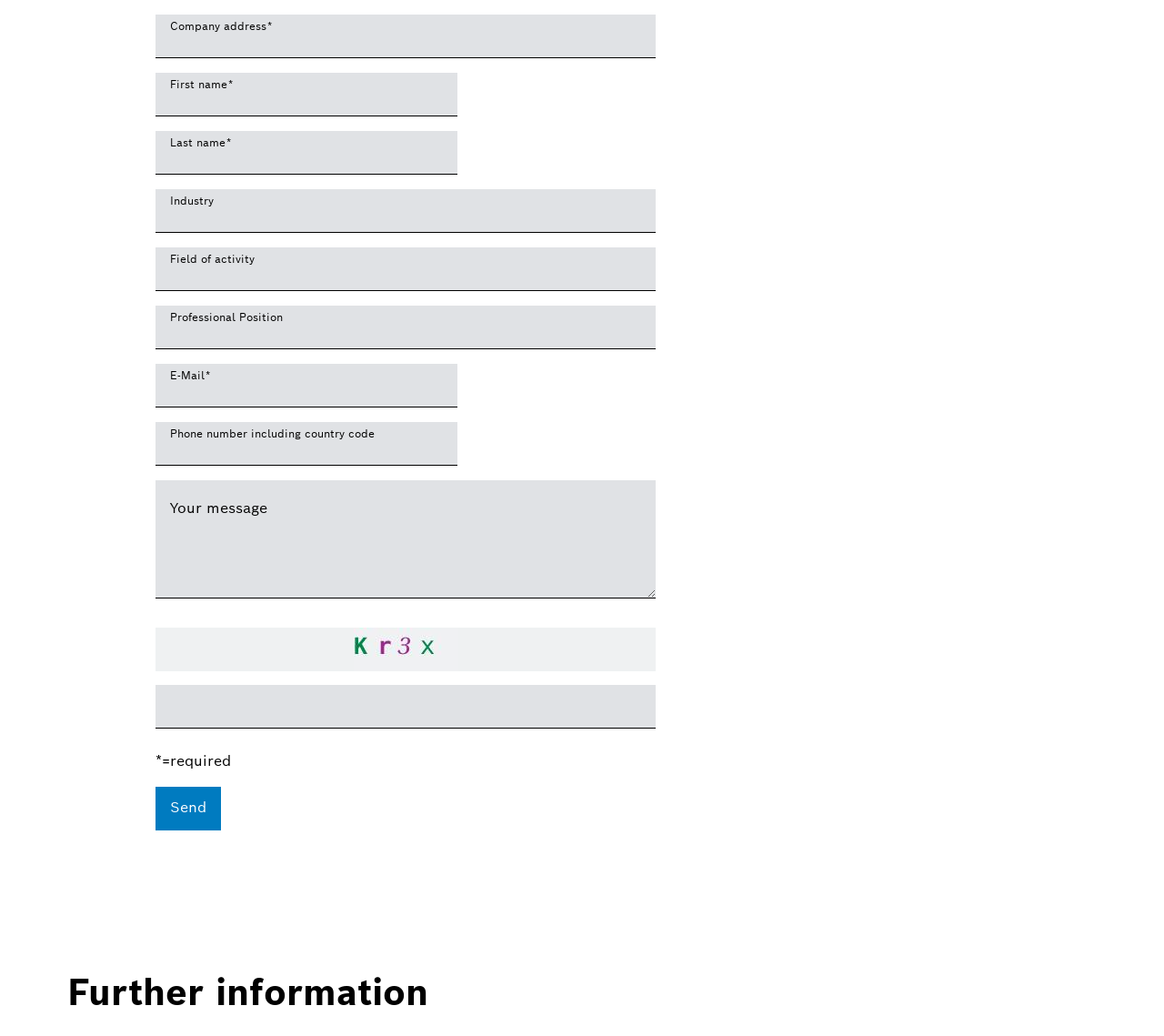What is the last field to fill in the form? Observe the screenshot and provide a one-word or short phrase answer.

Your message